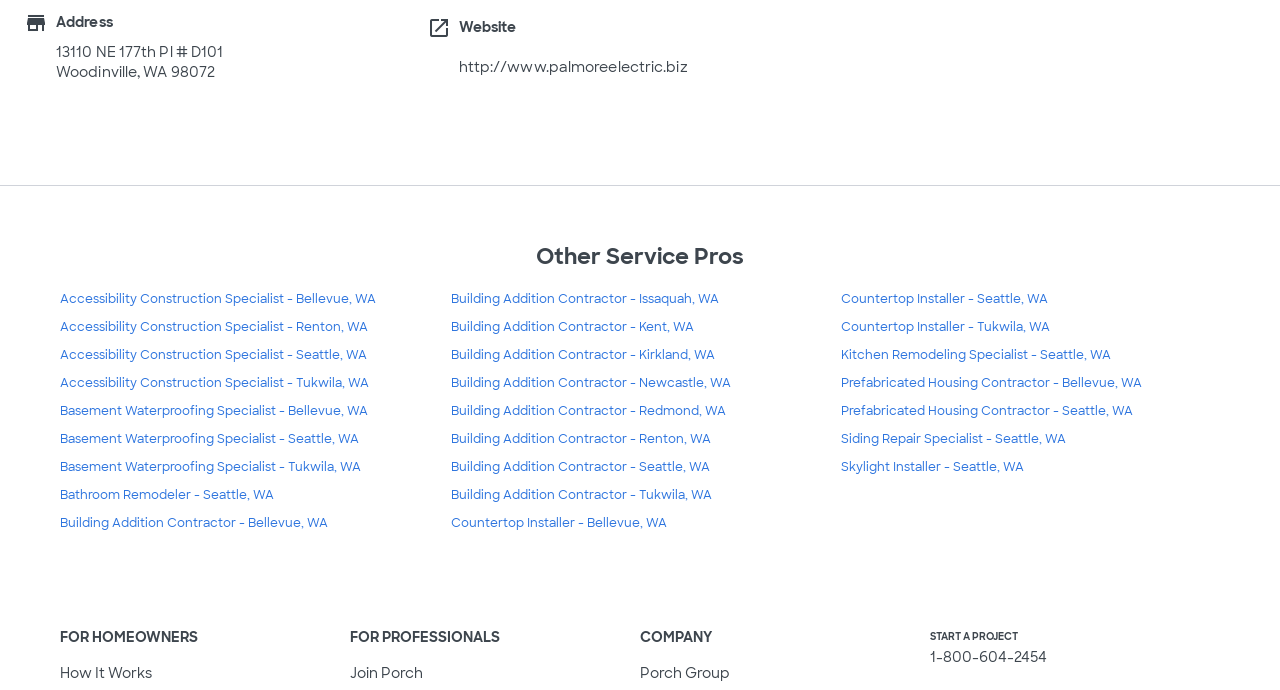Determine the bounding box for the UI element as described: "Porch Group". The coordinates should be represented as four float numbers between 0 and 1, formatted as [left, top, right, bottom].

[0.5, 0.962, 0.57, 0.988]